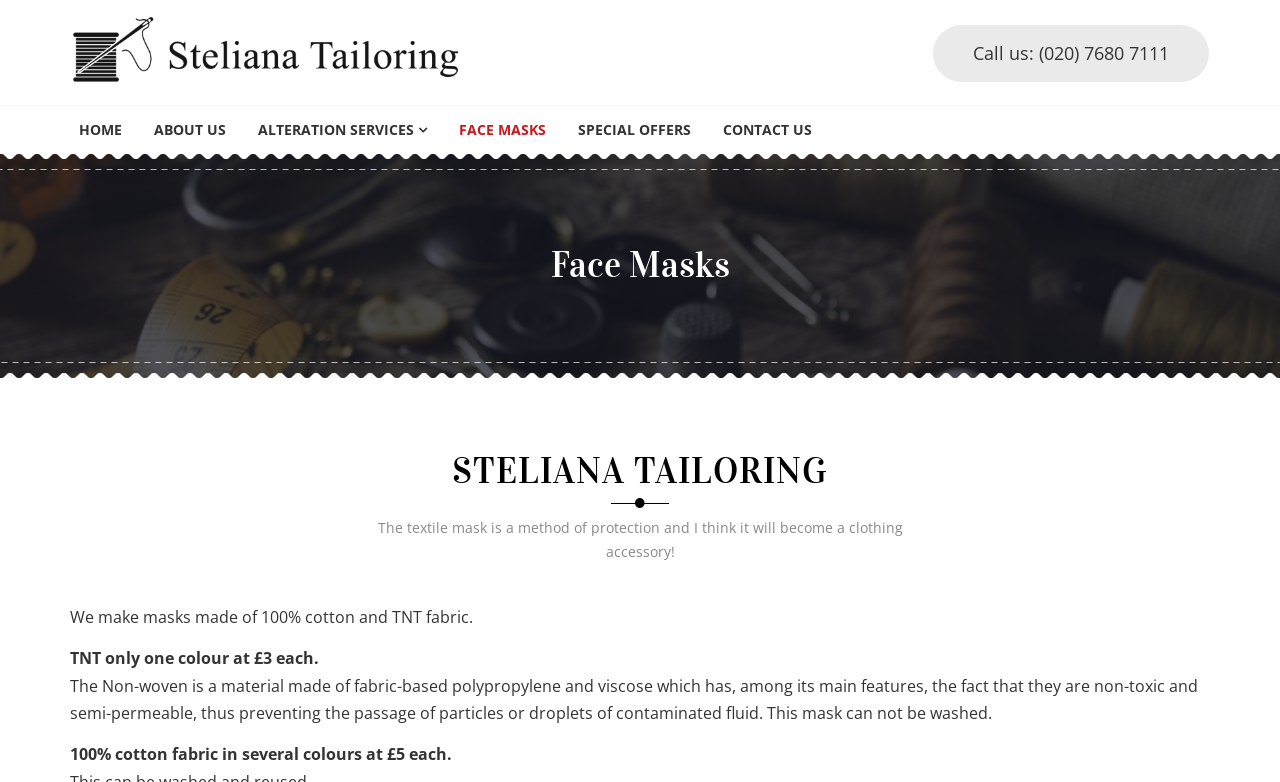Determine the bounding box coordinates for the element that should be clicked to follow this instruction: "Click on the 'HOME' link". The coordinates should be given as four float numbers between 0 and 1, in the format [left, top, right, bottom].

[0.049, 0.136, 0.108, 0.197]